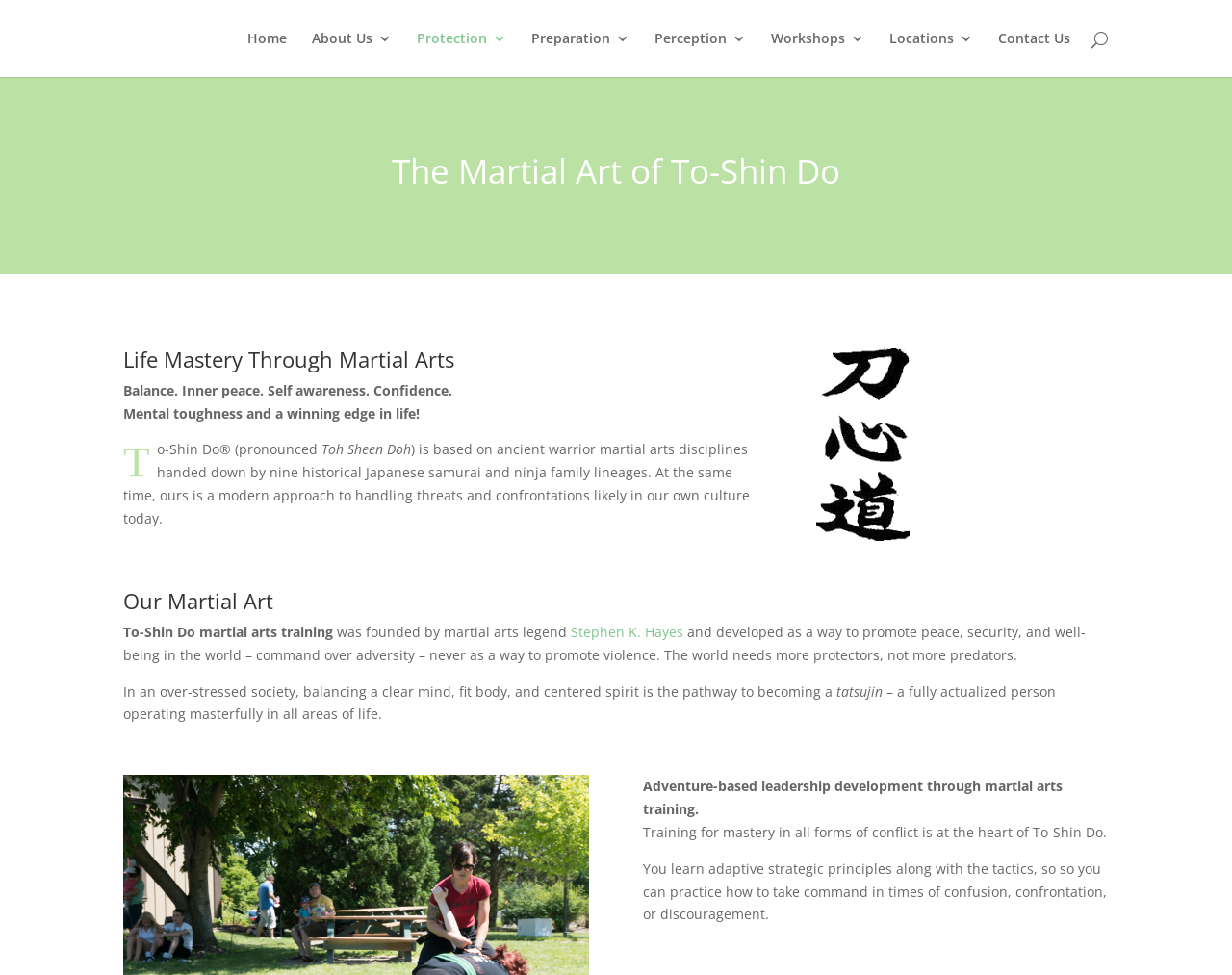Please identify the bounding box coordinates of the region to click in order to complete the task: "Learn about Stephen K. Hayes". The coordinates must be four float numbers between 0 and 1, specified as [left, top, right, bottom].

[0.463, 0.639, 0.555, 0.657]